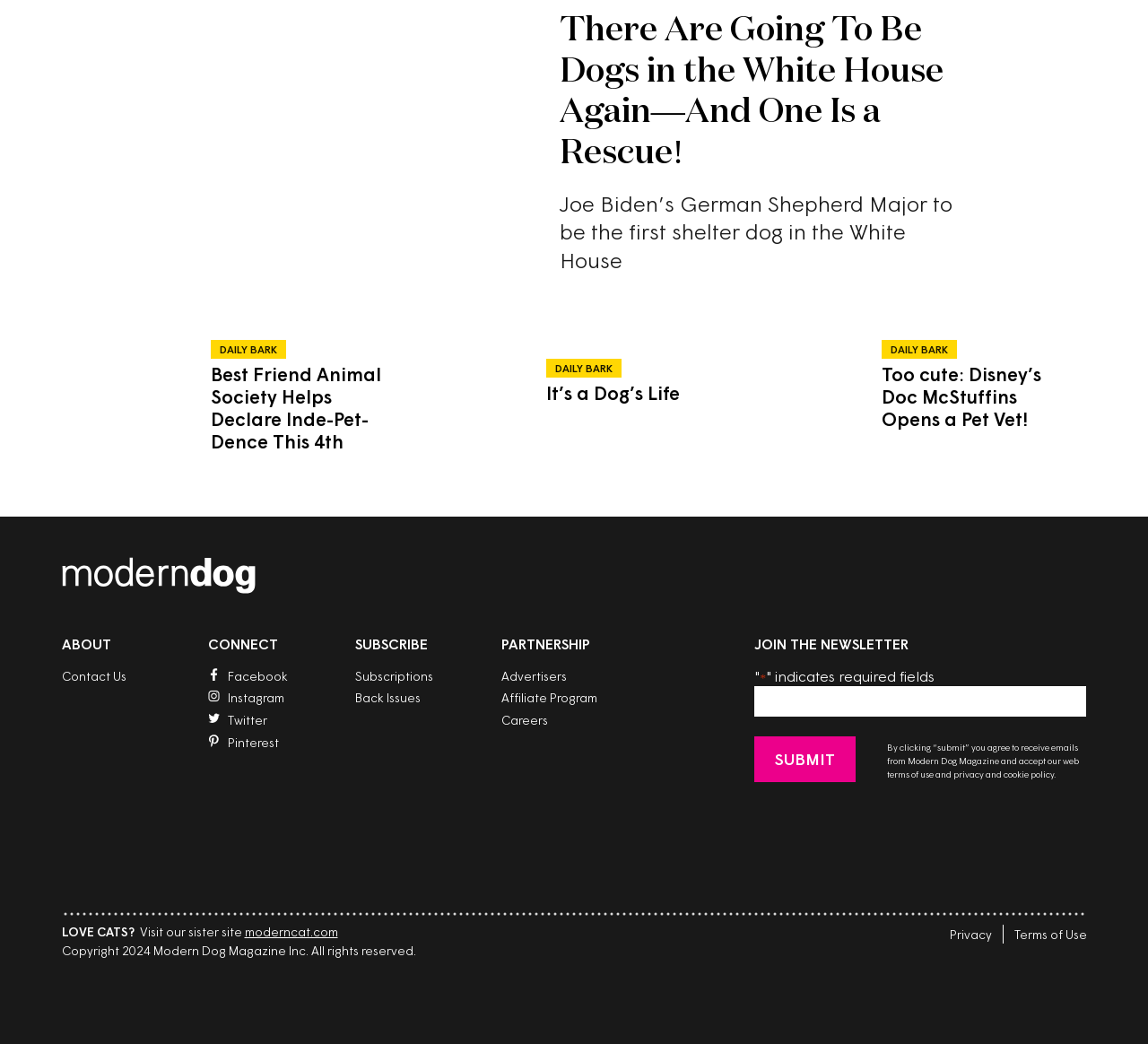Please specify the bounding box coordinates of the clickable region to carry out the following instruction: "Check the privacy policy". The coordinates should be four float numbers between 0 and 1, in the format [left, top, right, bottom].

[0.827, 0.887, 0.864, 0.902]